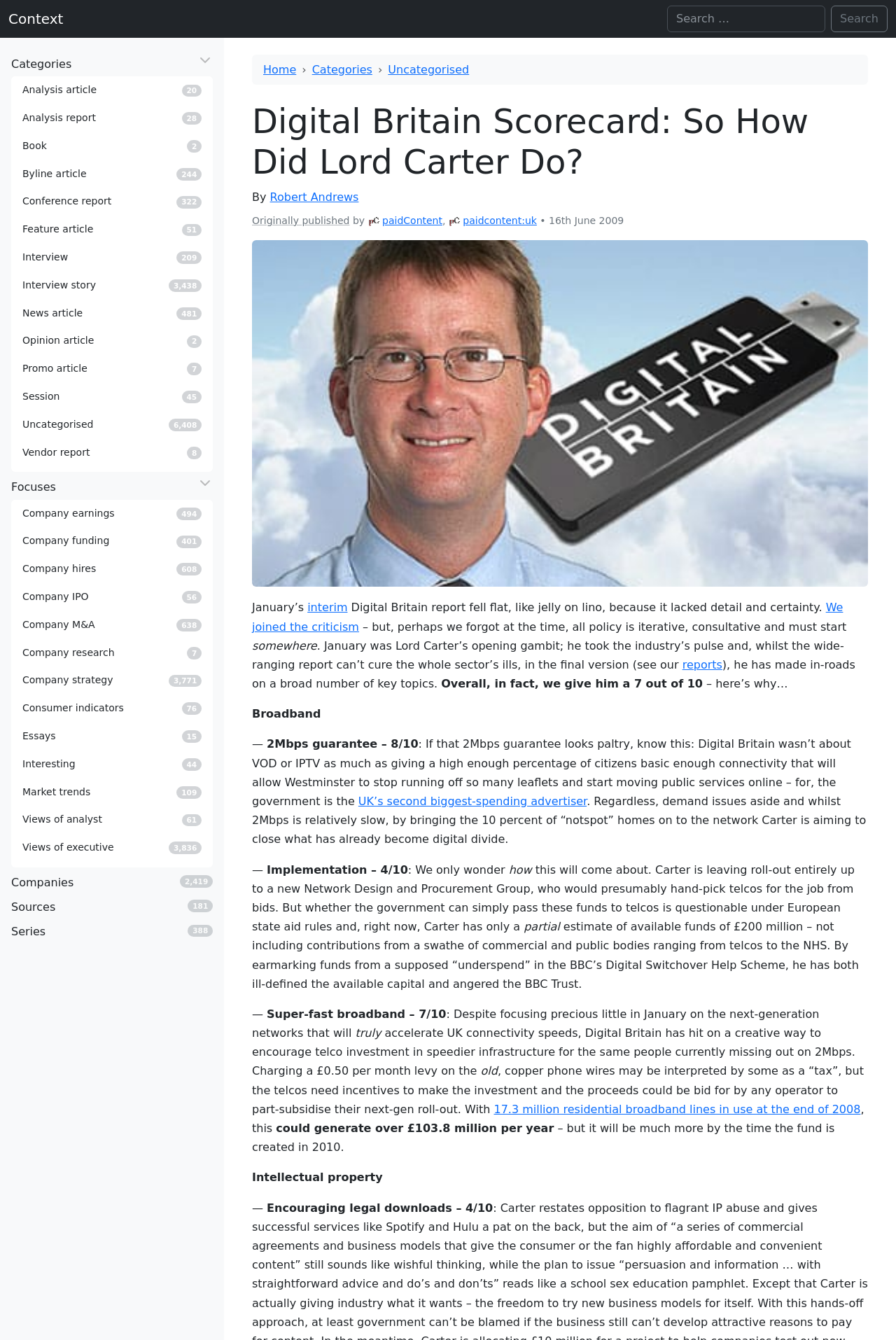Who is the author of the article?
Based on the image, provide a one-word or brief-phrase response.

Robert Andrews